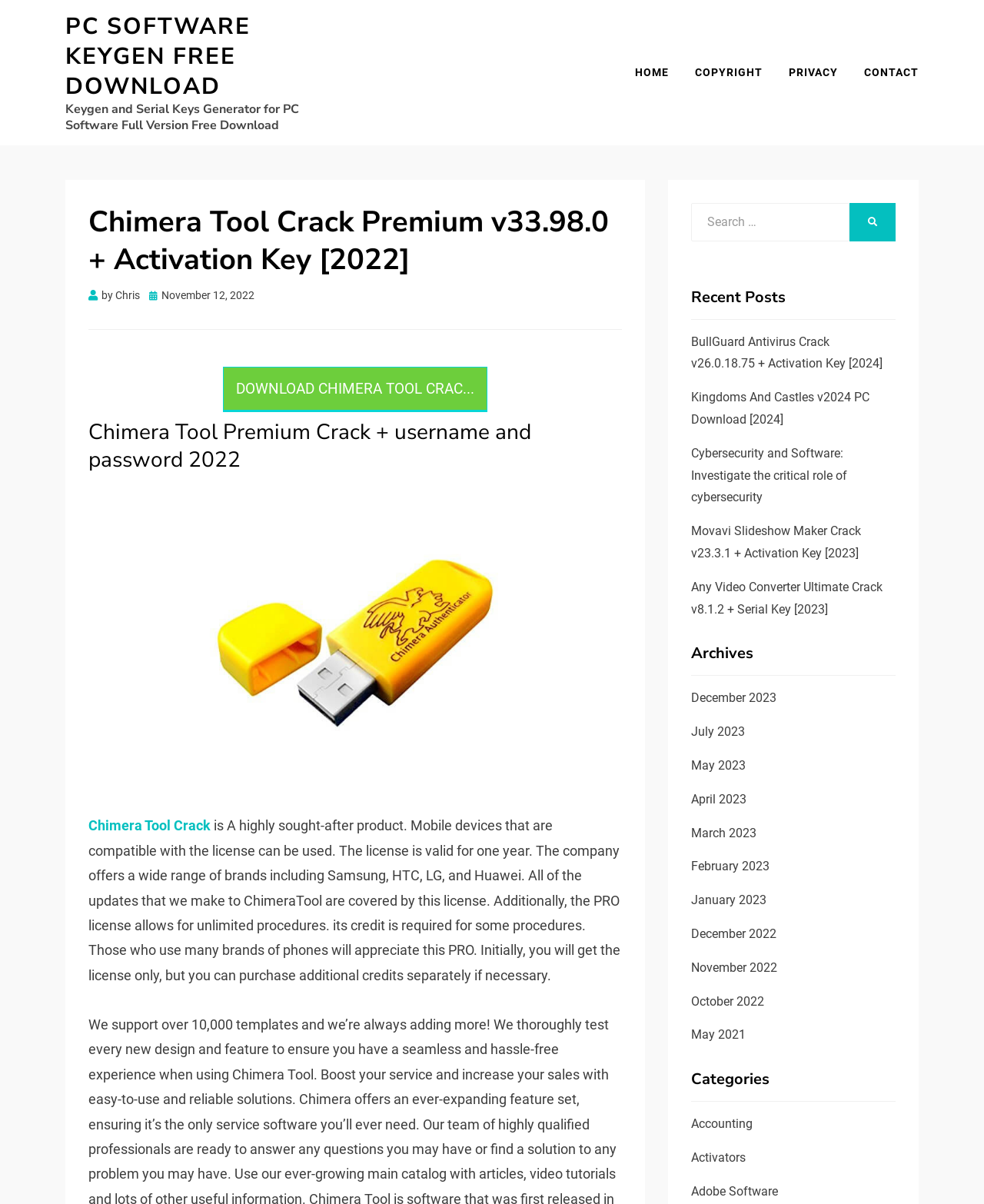What is the duration of the license?
Please respond to the question with a detailed and well-explained answer.

The webpage mentions that 'The license is valid for one year.' This indicates that the license needs to be renewed or updated after a year.